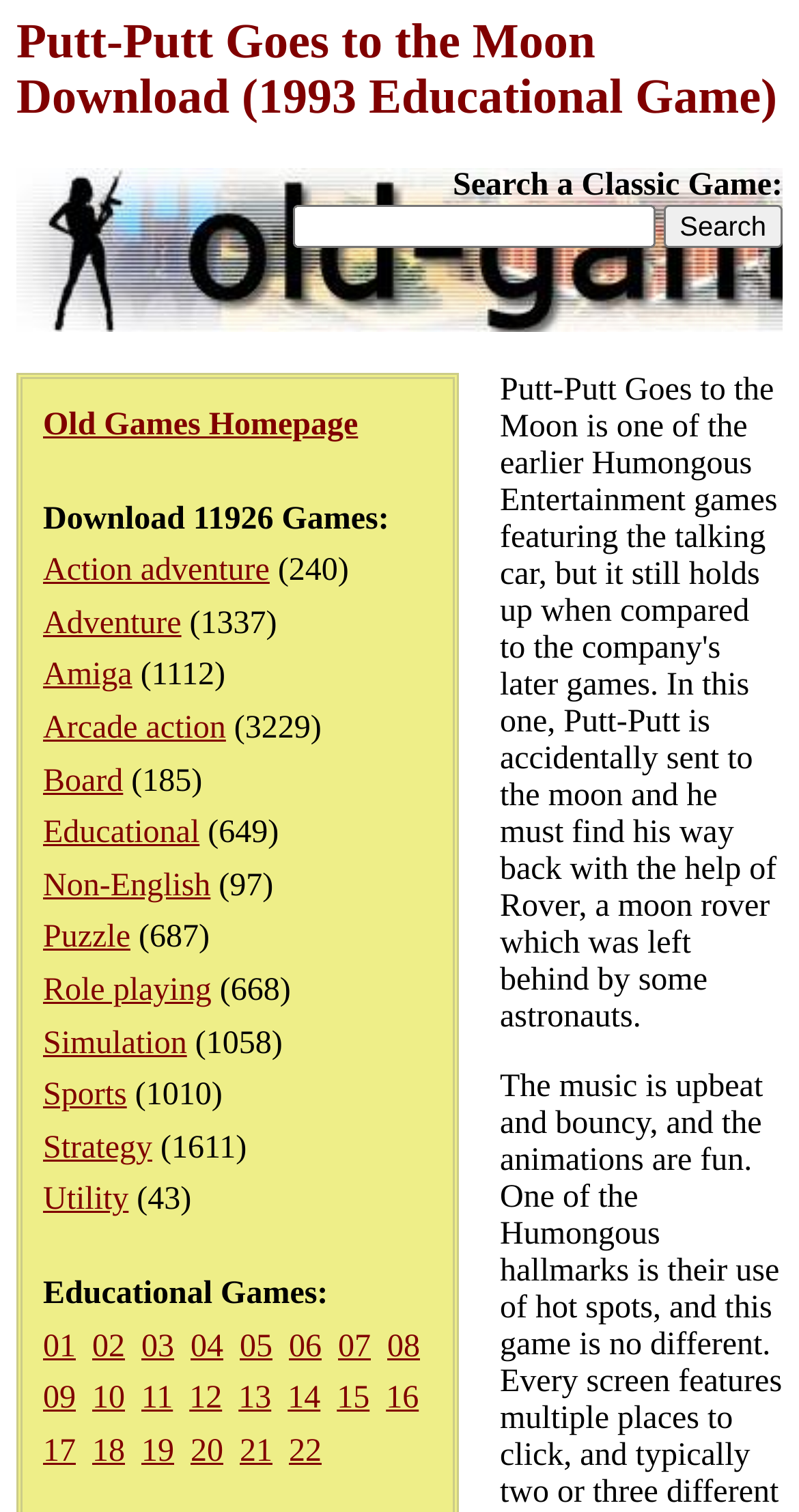Please provide the bounding box coordinates for the element that needs to be clicked to perform the instruction: "Browse Action adventure games". The coordinates must consist of four float numbers between 0 and 1, formatted as [left, top, right, bottom].

[0.054, 0.366, 0.338, 0.389]